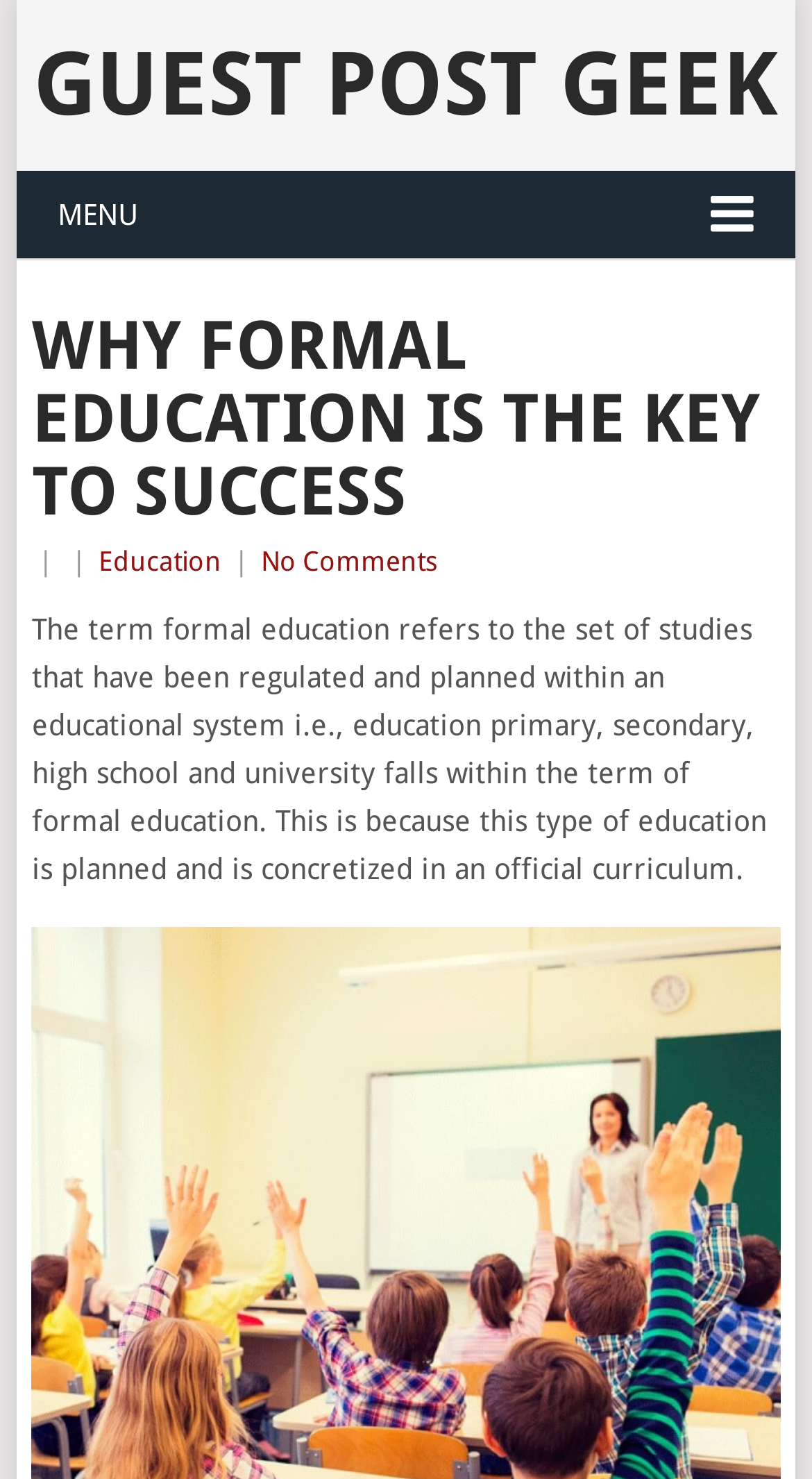What is the structure of the article?
Please answer the question with a single word or phrase, referencing the image.

Header and text